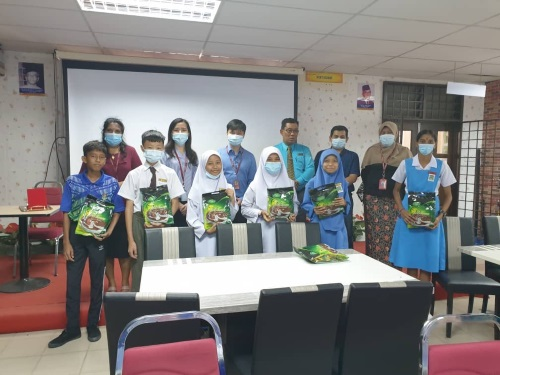What is the product held by the students?
Refer to the image and respond with a one-word or short-phrase answer.

GCB Cocoa's Cacao Rich Hot Chocolate